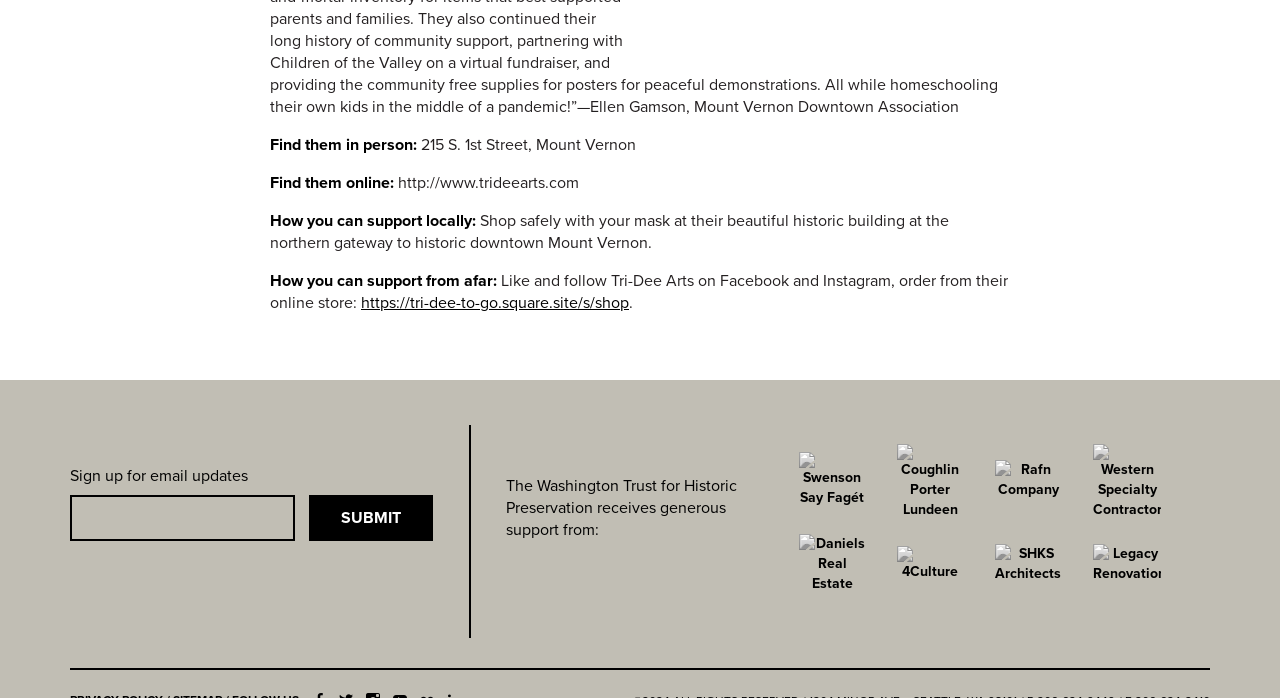Identify the bounding box coordinates of the clickable region necessary to fulfill the following instruction: "Sign up for email updates". The bounding box coordinates should be four float numbers between 0 and 1, i.e., [left, top, right, bottom].

[0.055, 0.615, 0.23, 0.681]